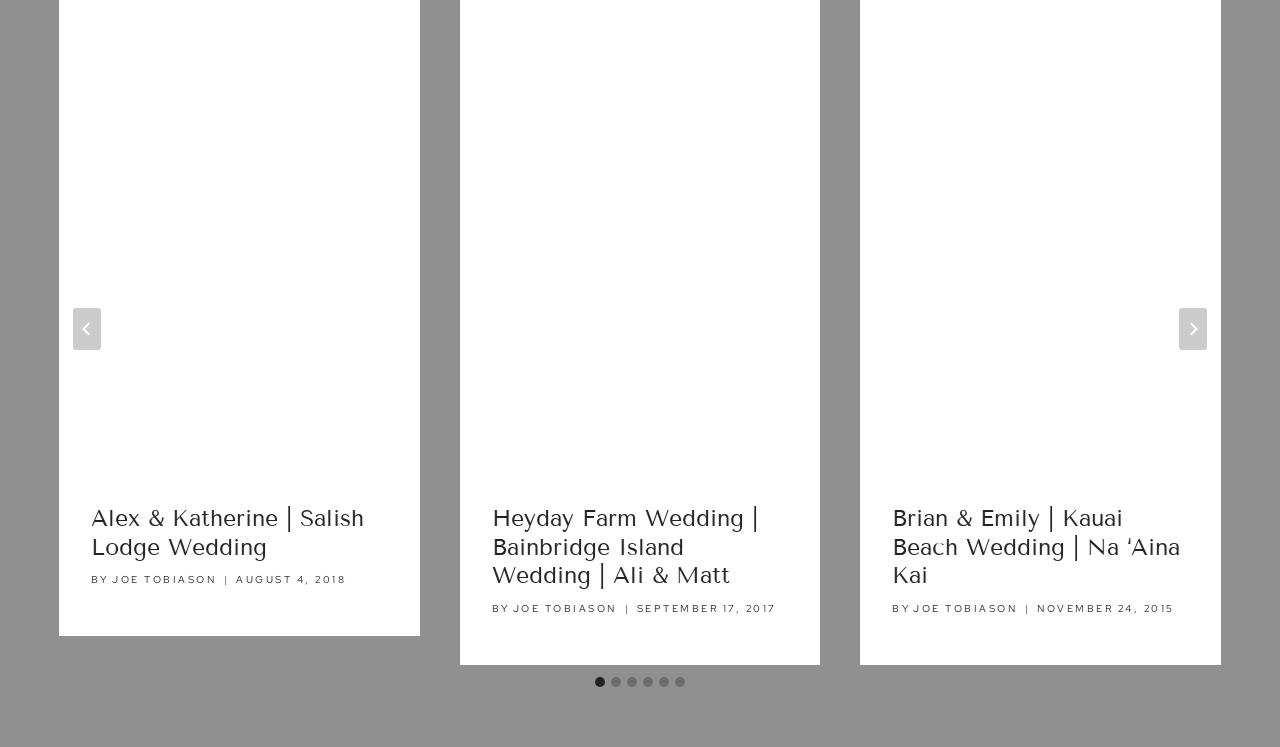What is the date of the first wedding story?
Please answer the question with a detailed response using the information from the screenshot.

The date of the first wedding story can be found in the first header section, where it is mentioned as 'AUGUST 4, 2018'.